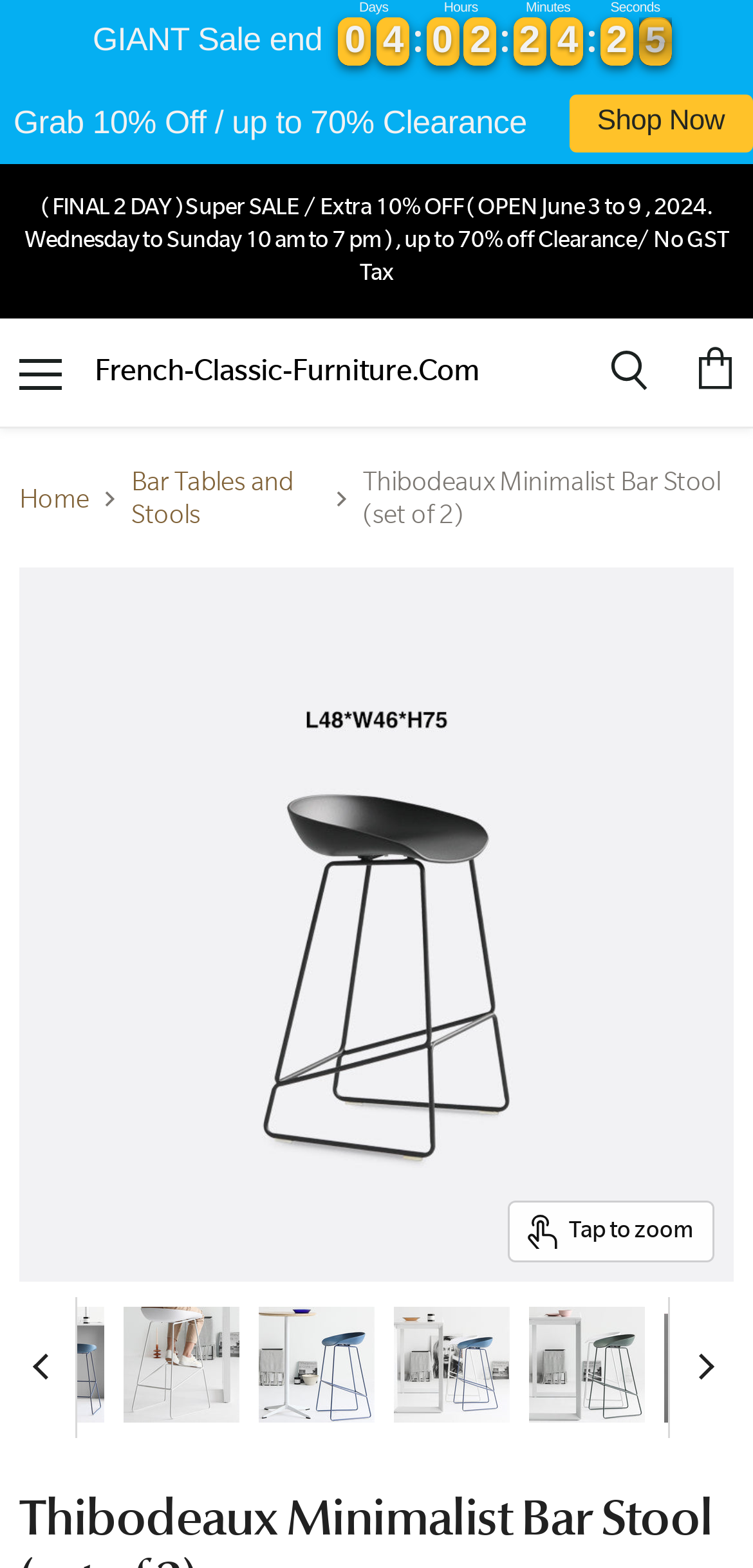Can you provide the bounding box coordinates for the element that should be clicked to implement the instruction: "View cart"?

[0.9, 0.203, 1.0, 0.272]